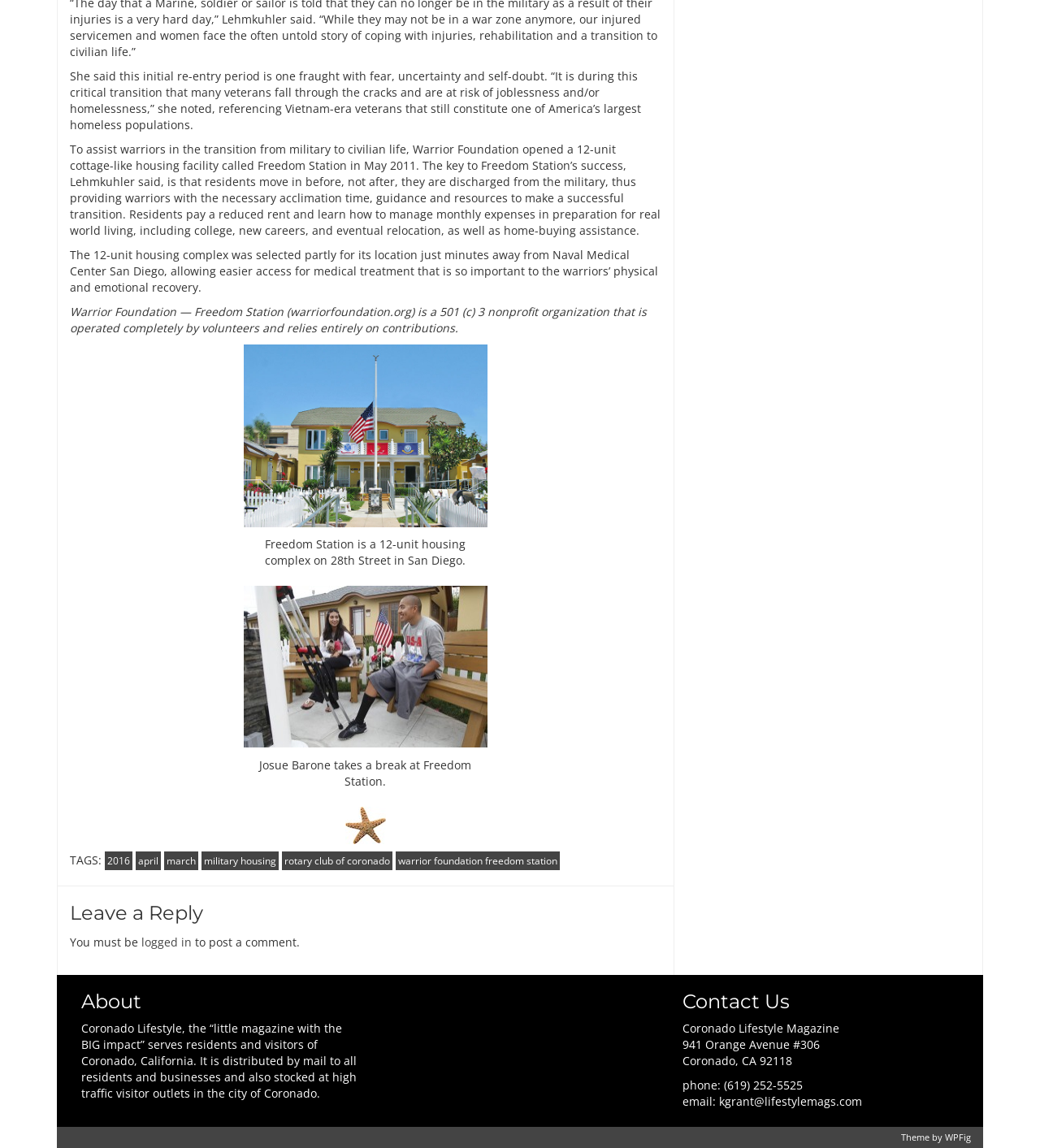Can you identify the bounding box coordinates of the clickable region needed to carry out this instruction: 'Contact Coronado Lifestyle Magazine'? The coordinates should be four float numbers within the range of 0 to 1, stated as [left, top, right, bottom].

[0.656, 0.889, 0.807, 0.903]